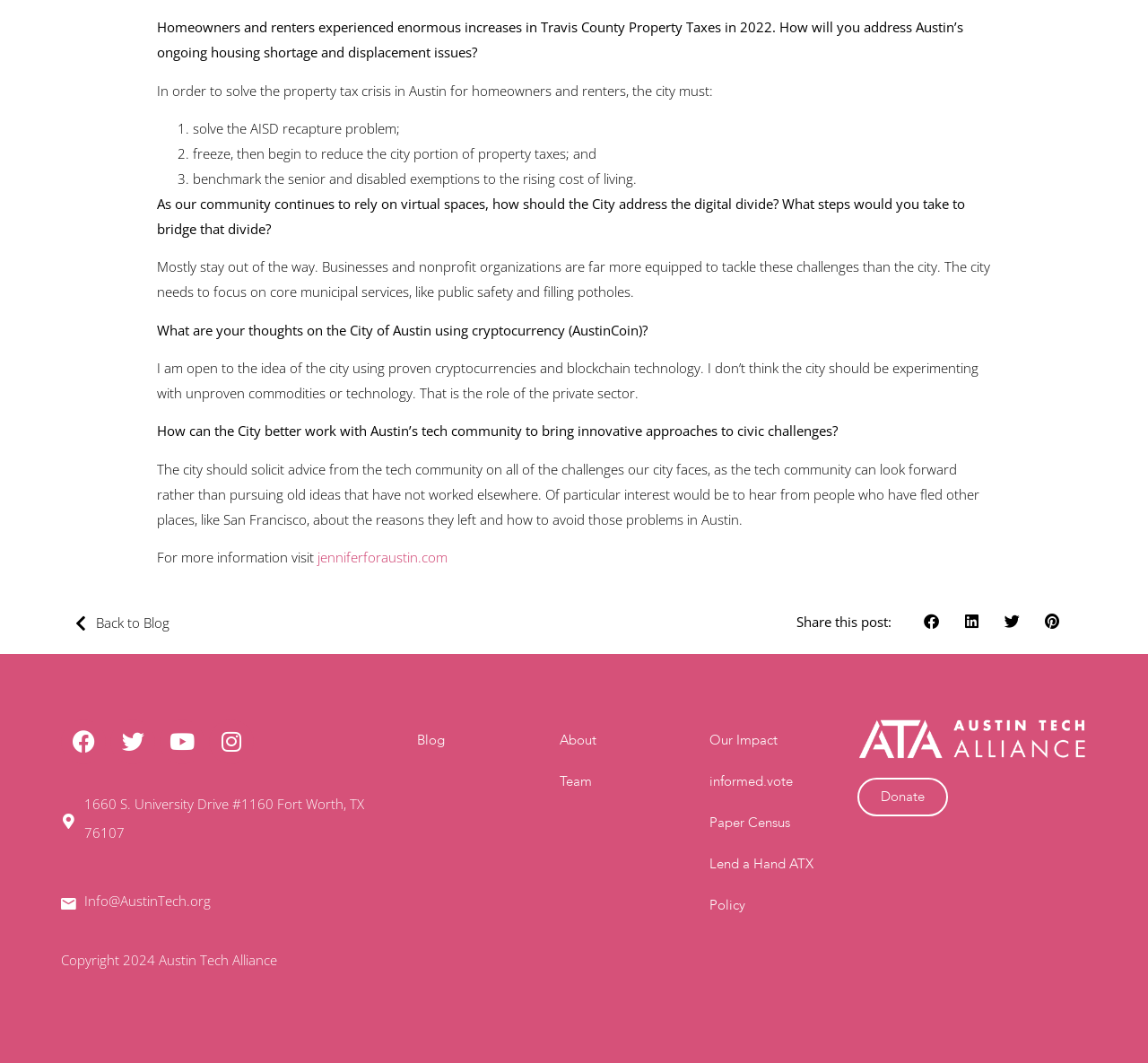What is the purpose of the 'Share this post' section?
Refer to the screenshot and answer in one word or phrase.

To share the post on social media